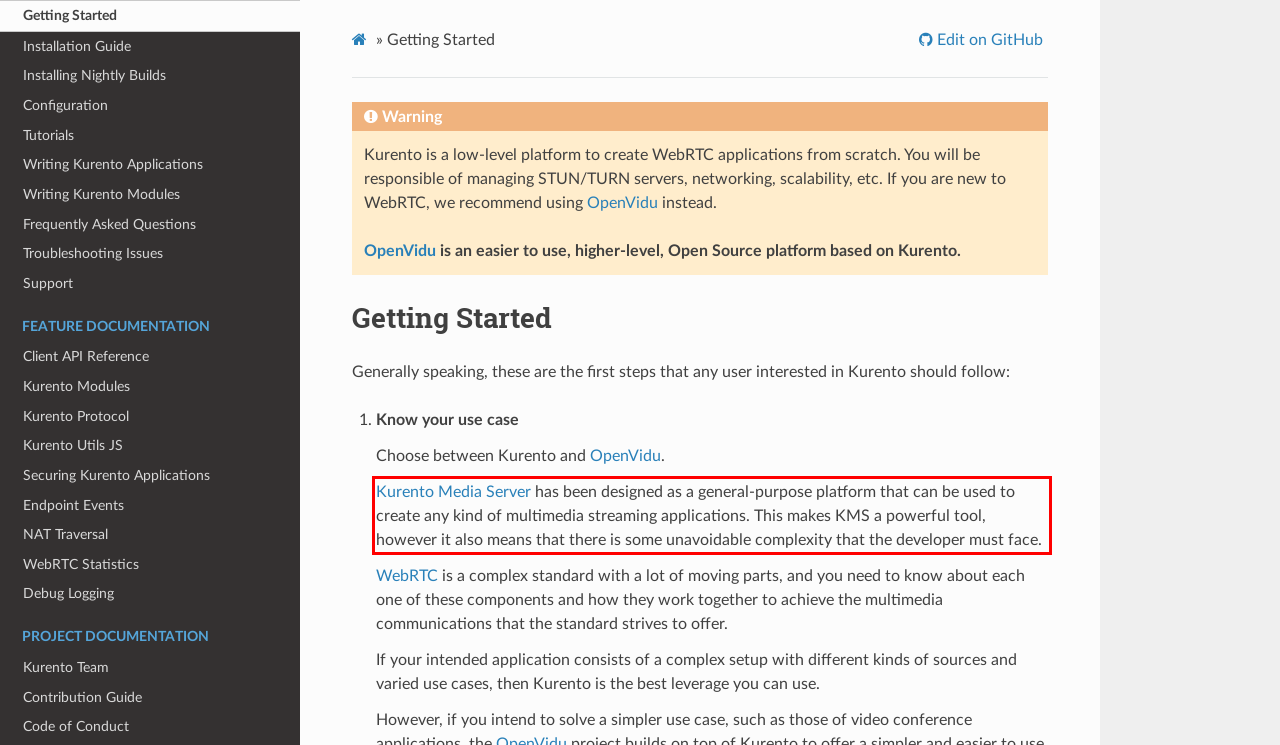You are given a screenshot with a red rectangle. Identify and extract the text within this red bounding box using OCR.

Kurento Media Server has been designed as a general-purpose platform that can be used to create any kind of multimedia streaming applications. This makes KMS a powerful tool, however it also means that there is some unavoidable complexity that the developer must face.